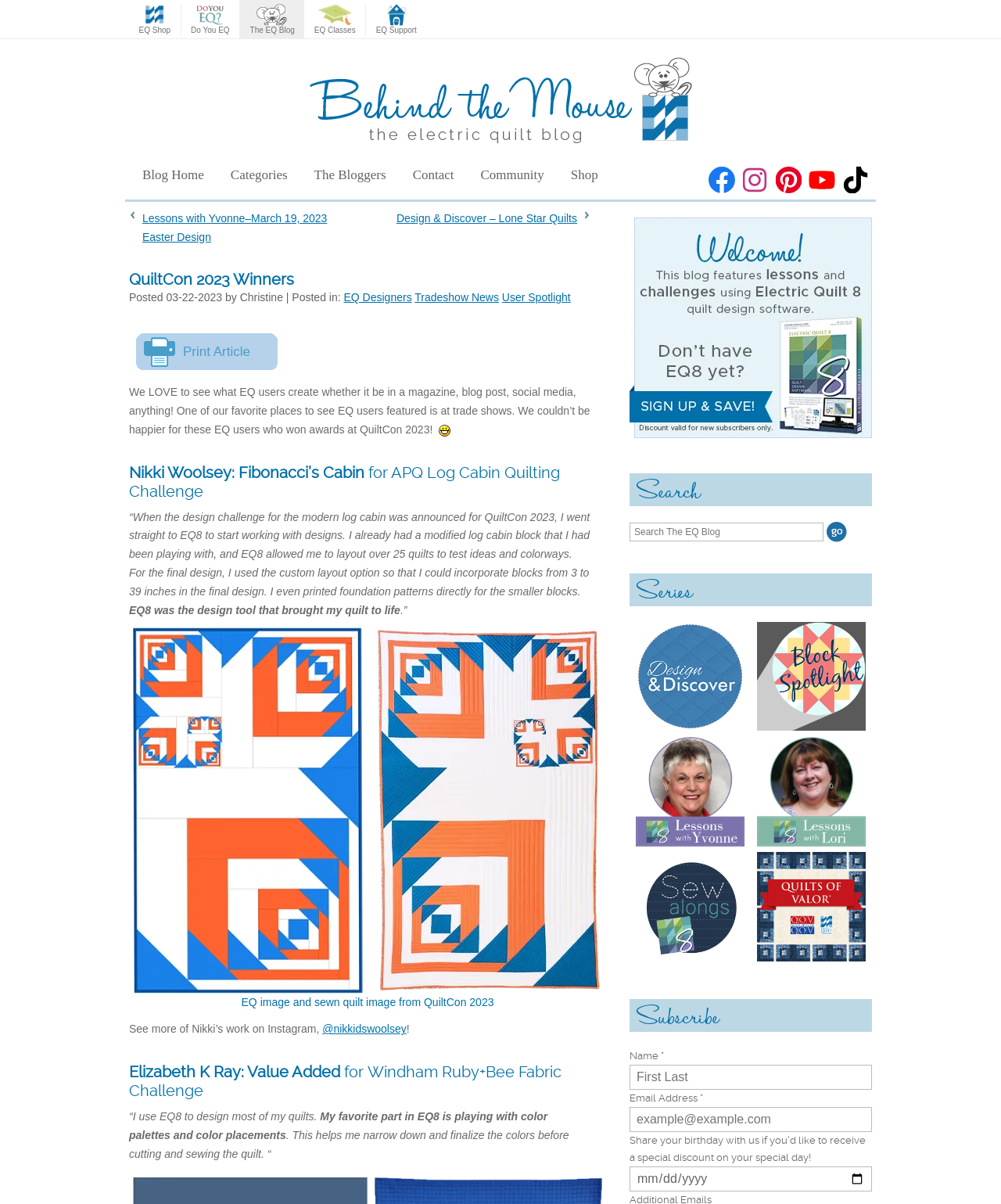Please identify the bounding box coordinates of the area I need to click to accomplish the following instruction: "View EQ Designers".

[0.343, 0.242, 0.411, 0.252]